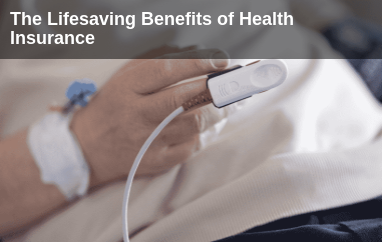Describe all the aspects of the image extensively.

The image showcases a close-up of a patient's hand, gently resting on a hospital bed, with a medical device attached to their finger. The device appears to monitor vital signs, emphasizing the importance of health monitoring in medical settings. Above the image, the title "The Lifesaving Benefits of Health Insurance" highlights the critical role that health insurance plays in providing access to necessary medical care and resources. The context suggests a focus on the significance of securing health insurance to cover essential treatments, illustrating the ways in which it can be a safeguard during health crises.